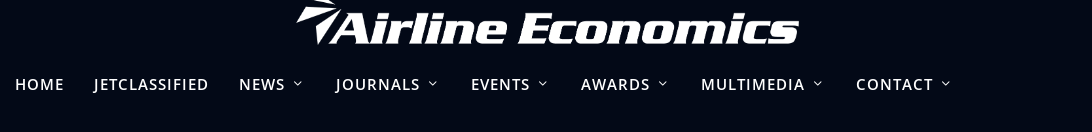Elaborate on the contents of the image in great detail.

The image depicts the header section of the "Airline Economics" website, showcasing the brand's name in a bold, striking font. The design emphasizes a professional aesthetic suited for the aviation industry, with a dark background enhancing the readability of the text. It features navigation links to various sections, including "HOME," "JETCLASSIFIED," "NEWS," "JOURNALS," "EVENTS," "AWARDS," "MULTIMEDIA," and "CONTACT," leading to informative resources on airline economics. This clean layout reflects the platform’s commitment to delivering relevant news and insights for industry professionals.